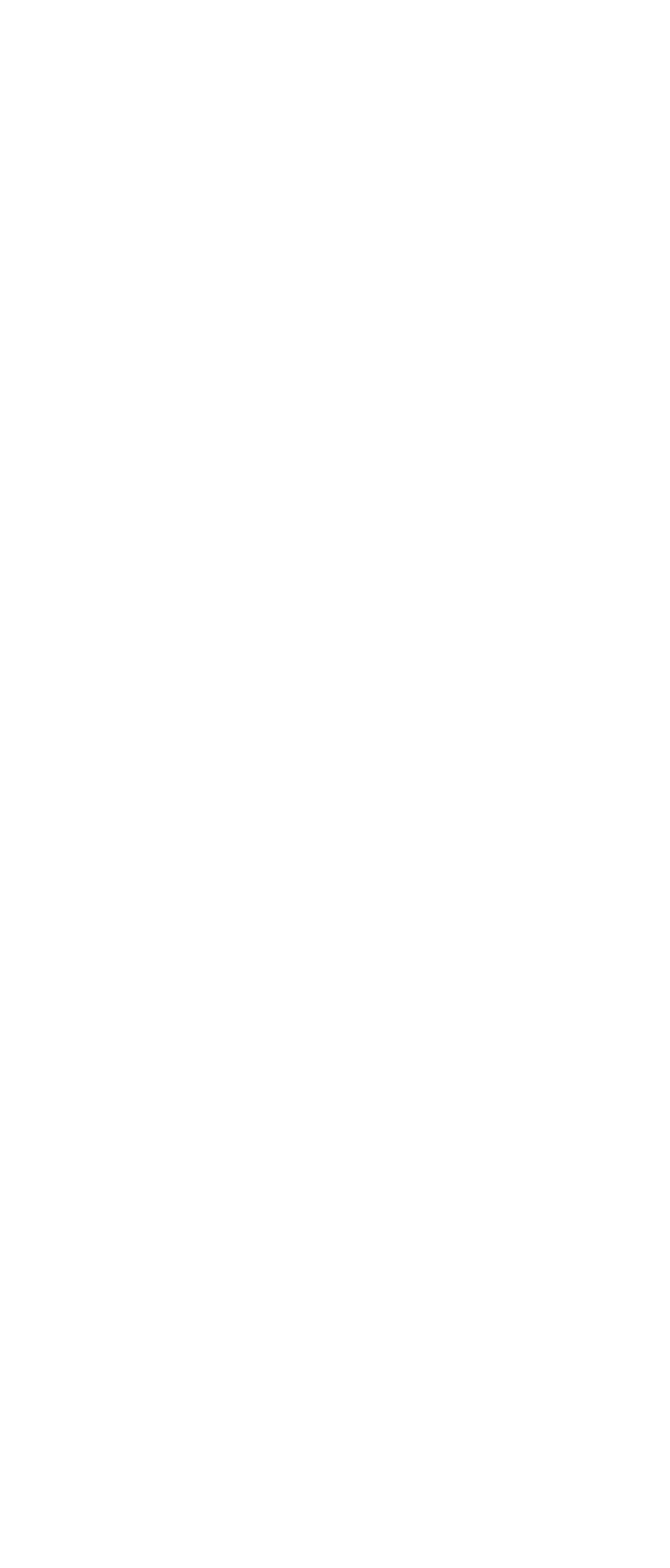Please determine the bounding box coordinates for the element that should be clicked to follow these instructions: "Explore 'Houston TX Research Paper Writers'".

[0.038, 0.632, 0.55, 0.67]